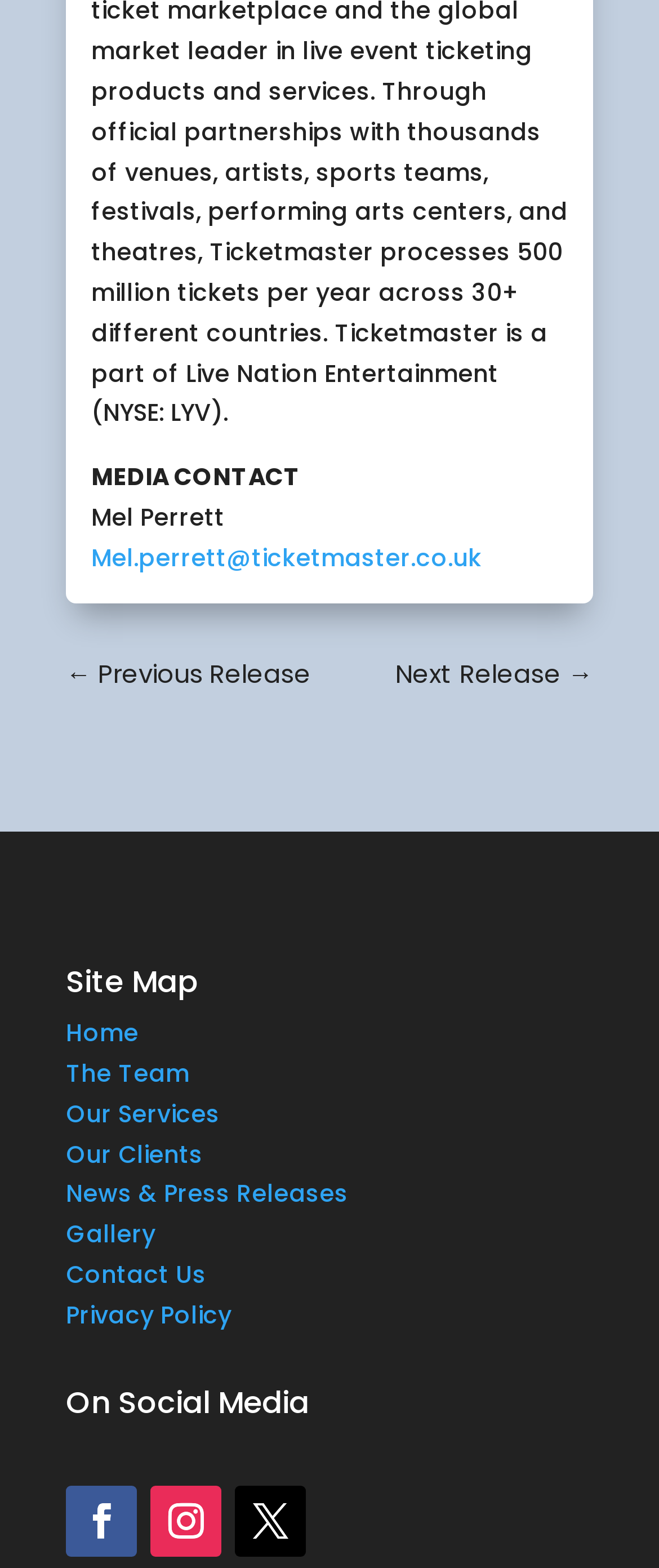Bounding box coordinates are given in the format (top-left x, top-left y, bottom-right x, bottom-right y). All values should be floating point numbers between 0 and 1. Provide the bounding box coordinate for the UI element described as: Privacy Policy

[0.1, 0.828, 0.351, 0.849]